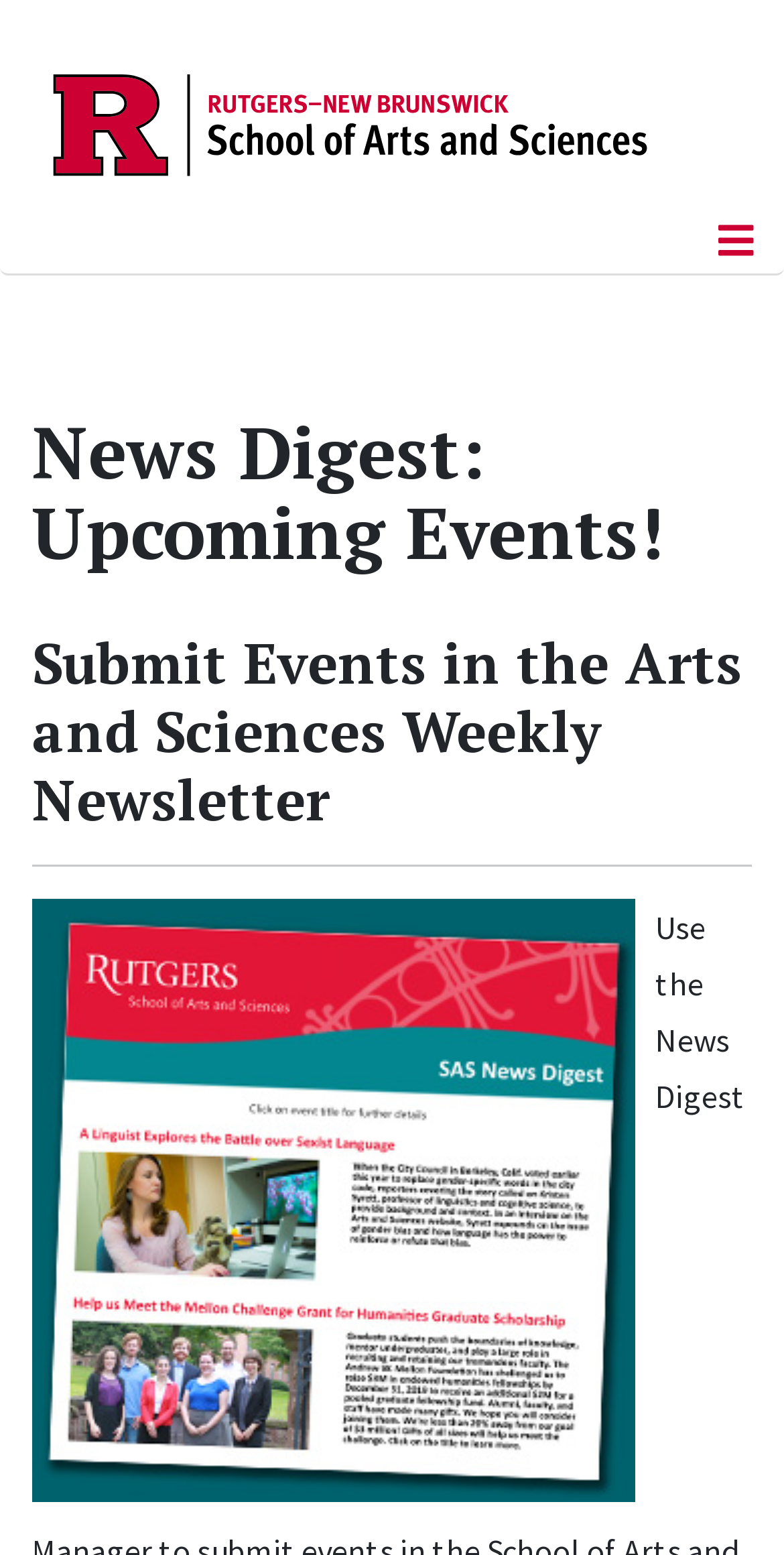Give a one-word or short phrase answer to this question: 
What is the purpose of the 'Back to Top' link?

To go back to the top of the page